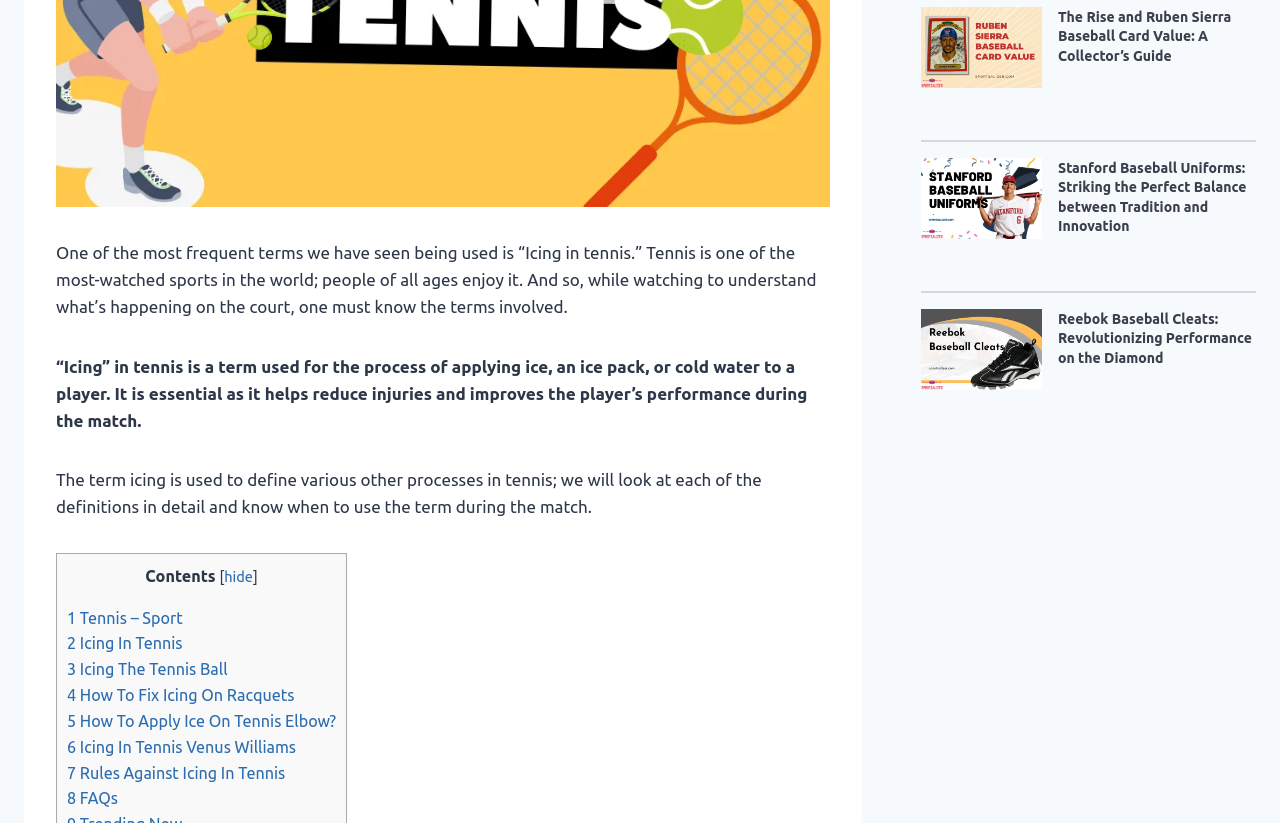Using the provided description: "3 Icing The Tennis Ball", find the bounding box coordinates of the corresponding UI element. The output should be four float numbers between 0 and 1, in the format [left, top, right, bottom].

[0.052, 0.802, 0.178, 0.824]